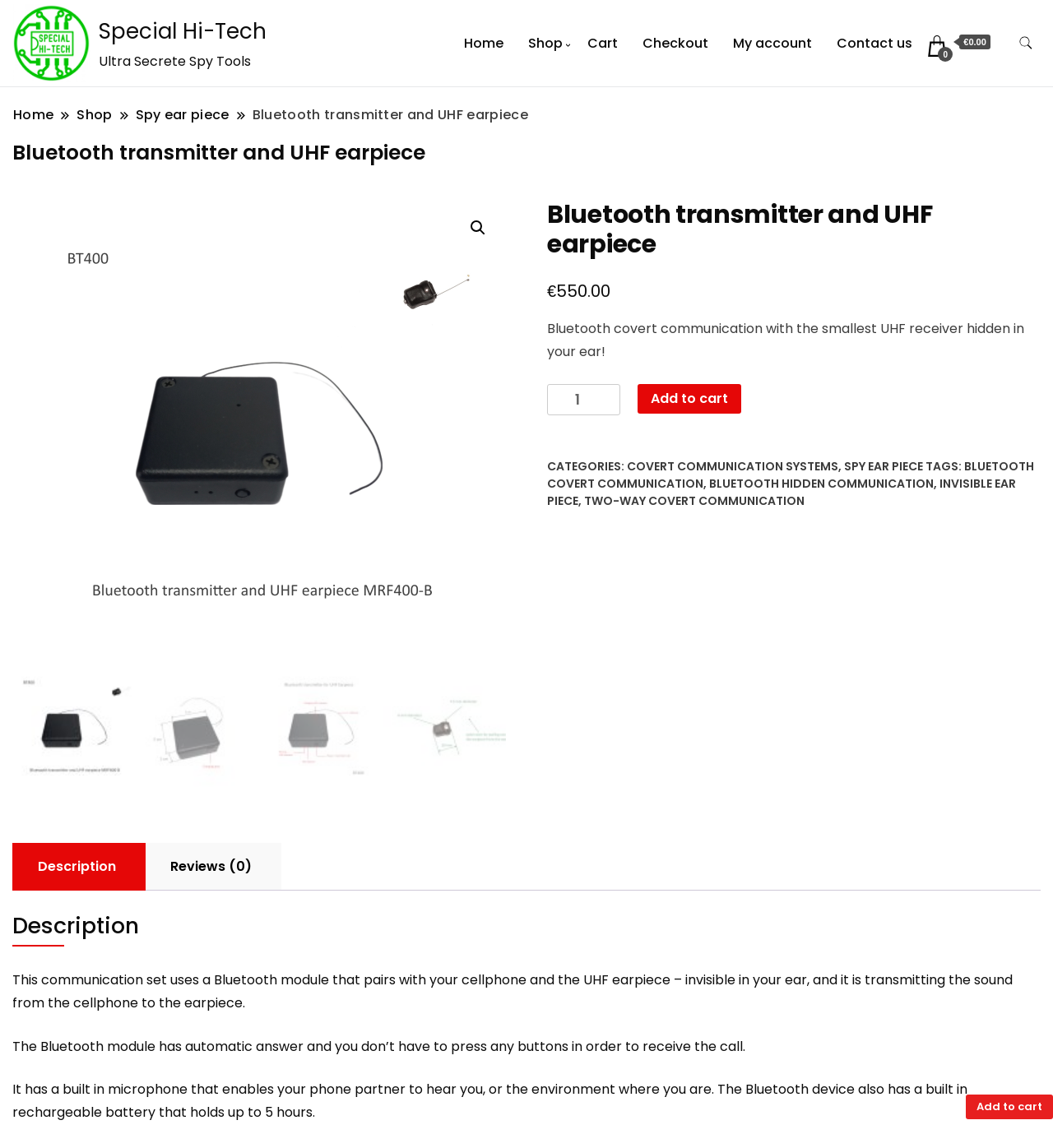Can you find the bounding box coordinates of the area I should click to execute the following instruction: "View product description"?

[0.008, 0.734, 0.138, 0.776]